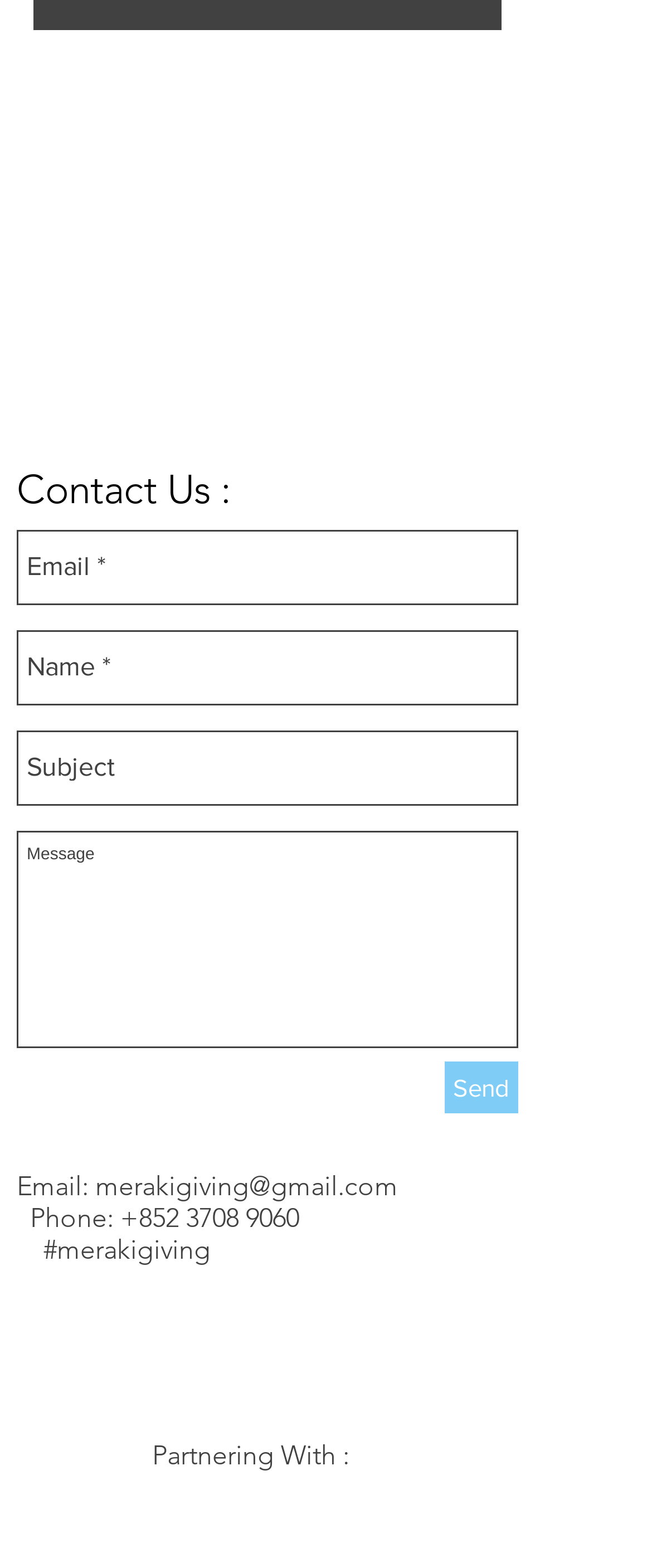Determine the coordinates of the bounding box that should be clicked to complete the instruction: "open Instagram". The coordinates should be represented by four float numbers between 0 and 1: [left, top, right, bottom].

[0.303, 0.881, 0.392, 0.918]